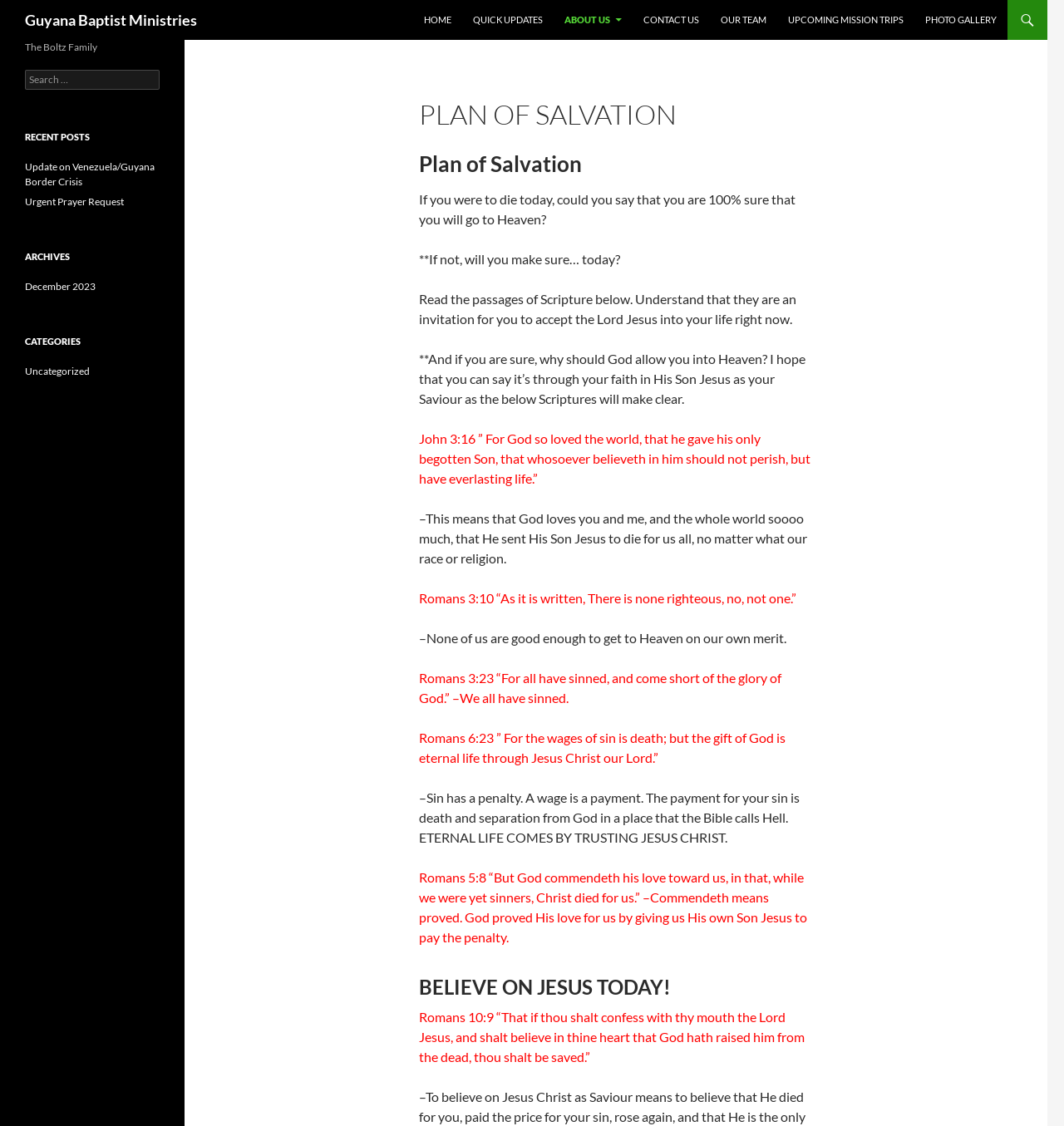Identify the bounding box coordinates of the HTML element based on this description: "December 2023".

[0.023, 0.249, 0.09, 0.26]